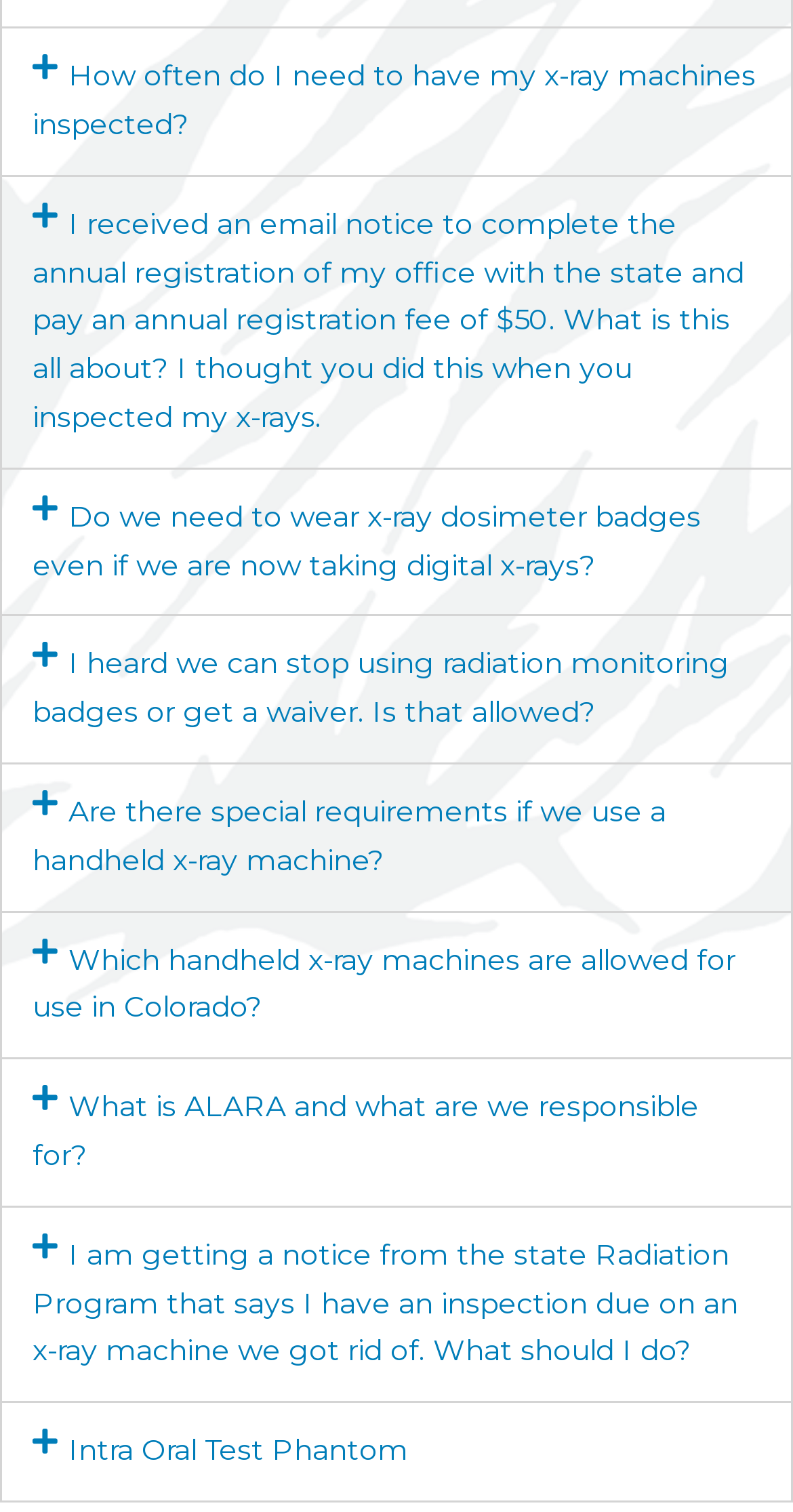Please predict the bounding box coordinates (top-left x, top-left y, bottom-right x, bottom-right y) for the UI element in the screenshot that fits the description: Intra Oral Test Phantom

[0.003, 0.928, 0.997, 0.992]